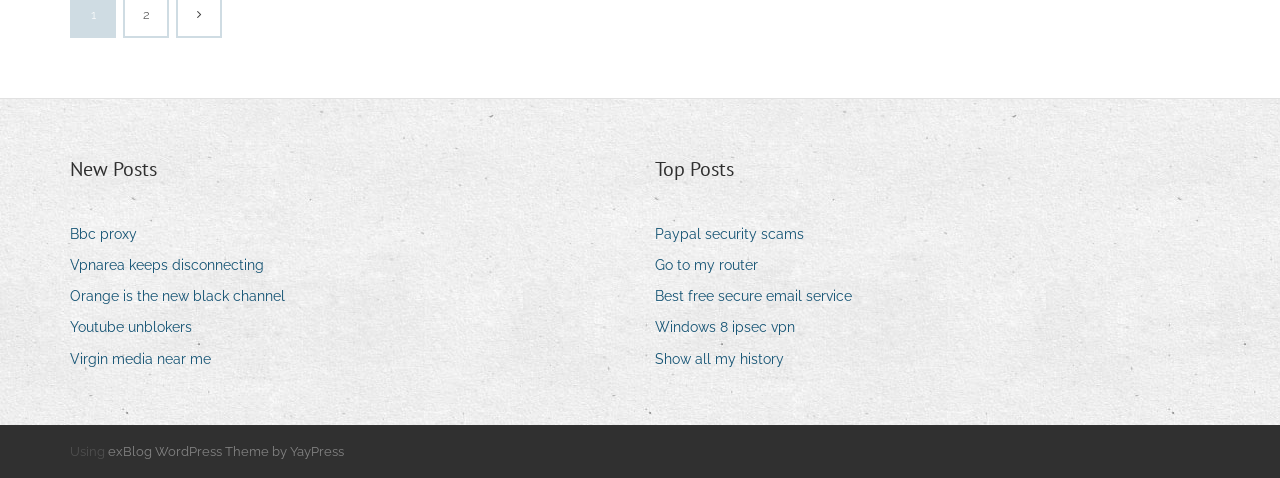Please identify the coordinates of the bounding box for the clickable region that will accomplish this instruction: "Search for products".

None